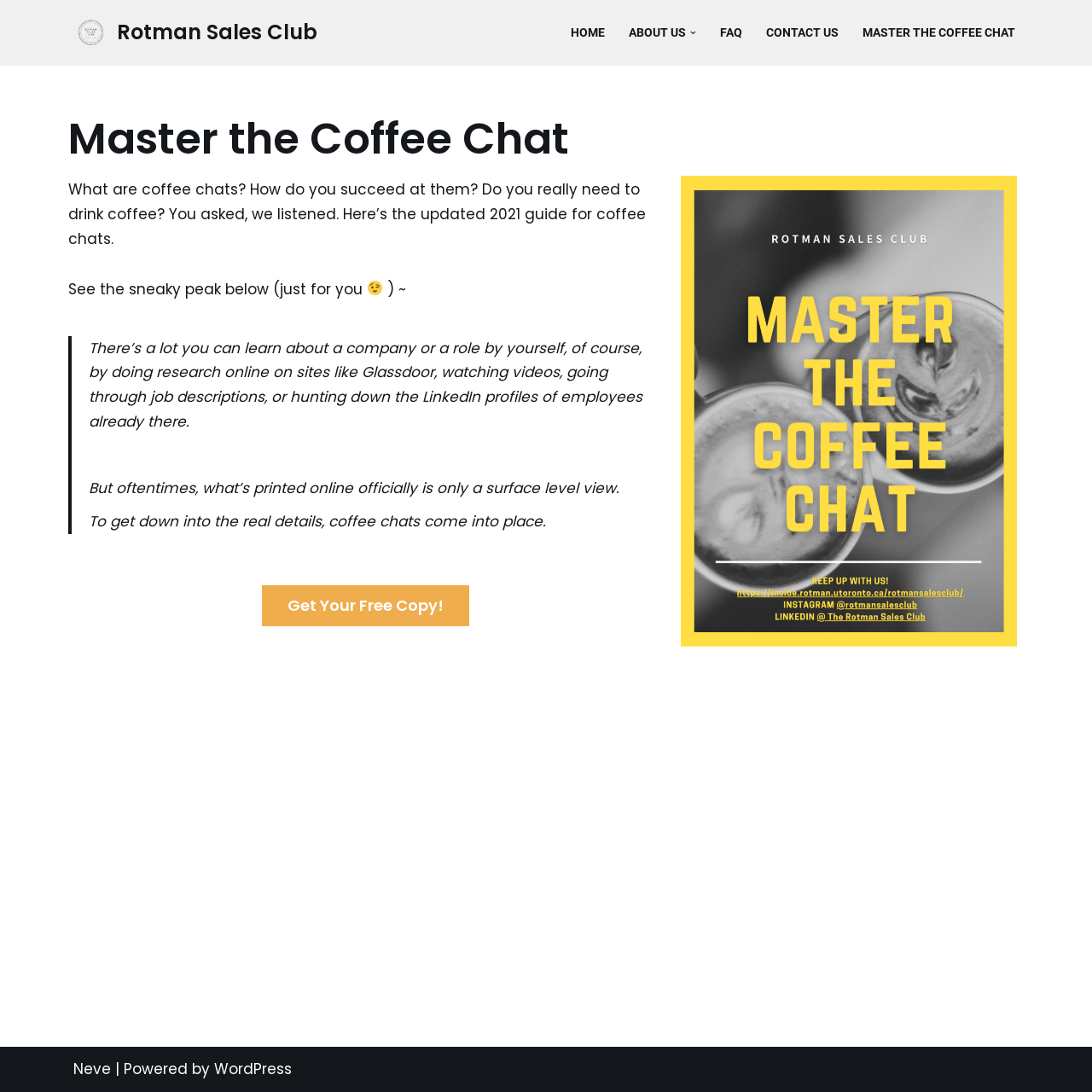Generate an in-depth caption that captures all aspects of the webpage.

The webpage is about the Rotman Sales Club, specifically focusing on "Master the Coffee Chat". At the top left corner, there is a link to "Skip to content". Next to it, on the top center, is the website's title "Rotman Sales Club Create Your Success". 

On the top right side, there is a primary navigation menu with links to "HOME", "ABOUT US", "FAQ", "CONTACT US", and "MASTER THE COFFEE CHAT". The "ABOUT US" link has a dropdown submenu button with a dropdown icon.

Below the navigation menu, there is a main content section. At the top of this section, there is a heading "Master the Coffee Chat". Below the heading, there is a paragraph of text explaining what coffee chats are and how to succeed at them. The text also mentions an updated 2021 guide for coffee chats.

Following the paragraph, there is a sentence "See the sneaky peak below (just for you" with a smiling face emoji 😉 at the end. Below this sentence, there is a blockquote with three paragraphs of text discussing the importance of coffee chats in learning about a company or role.

Under the blockquote, there is a call-to-action link "Get Your Free Copy!" in the middle of the page. At the very bottom of the page, there is a footer section with links to "Neve" and "WordPress", along with a "Powered by" text.